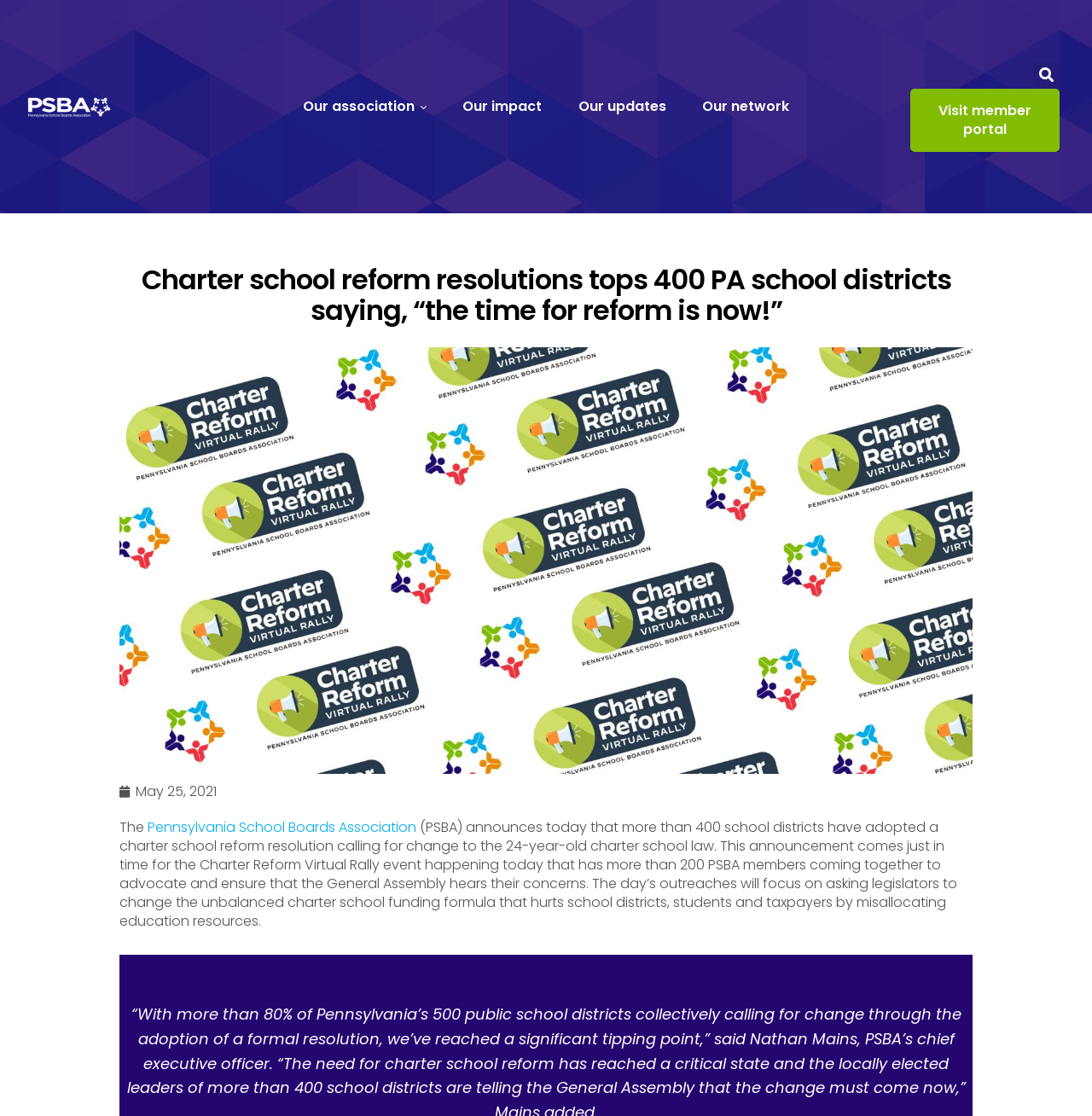Locate the bounding box coordinates of the UI element described by: "Visit member portal". The bounding box coordinates should consist of four float numbers between 0 and 1, i.e., [left, top, right, bottom].

[0.834, 0.079, 0.97, 0.136]